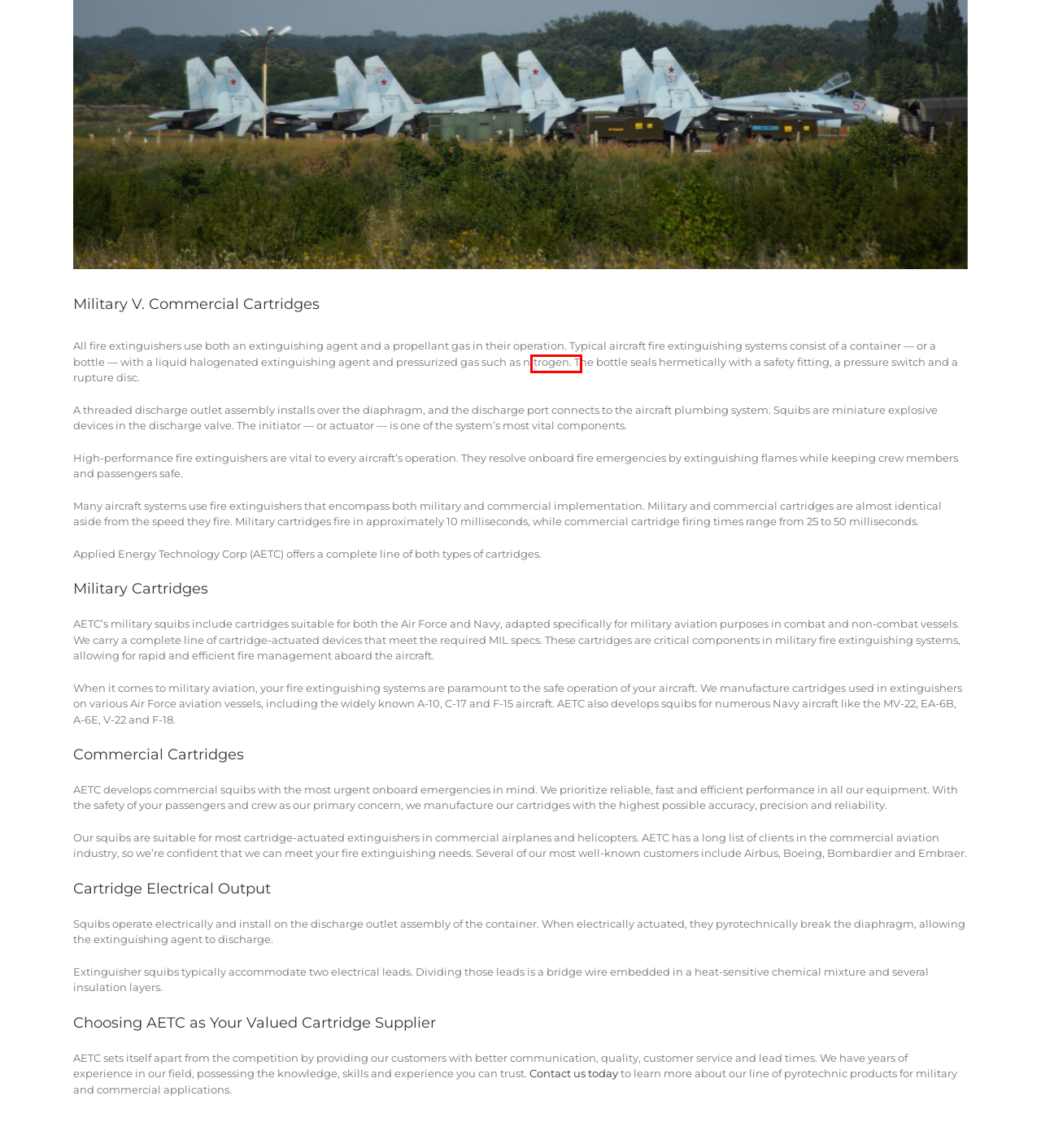Given a screenshot of a webpage with a red bounding box around an element, choose the most appropriate webpage description for the new page displayed after clicking the element within the bounding box. Here are the candidates:
A. OEM Cartridge Manufacturer | Applied Energy Technology Corp
B. Contact Us | CAD/PAD OEM | AETC
C. VK | 登录
D. Cartridge Actuated Devices | Squib Aircraft Cartridge | AETC
E. Explosive Approvals and Safety Data Sheets | AETC
F. Our Customers | Applied Energy Technology Corporation
G. 2022 Technical Exchange Workshop | AETC
H. Site Map - Applied Energy Technology Corporation

H